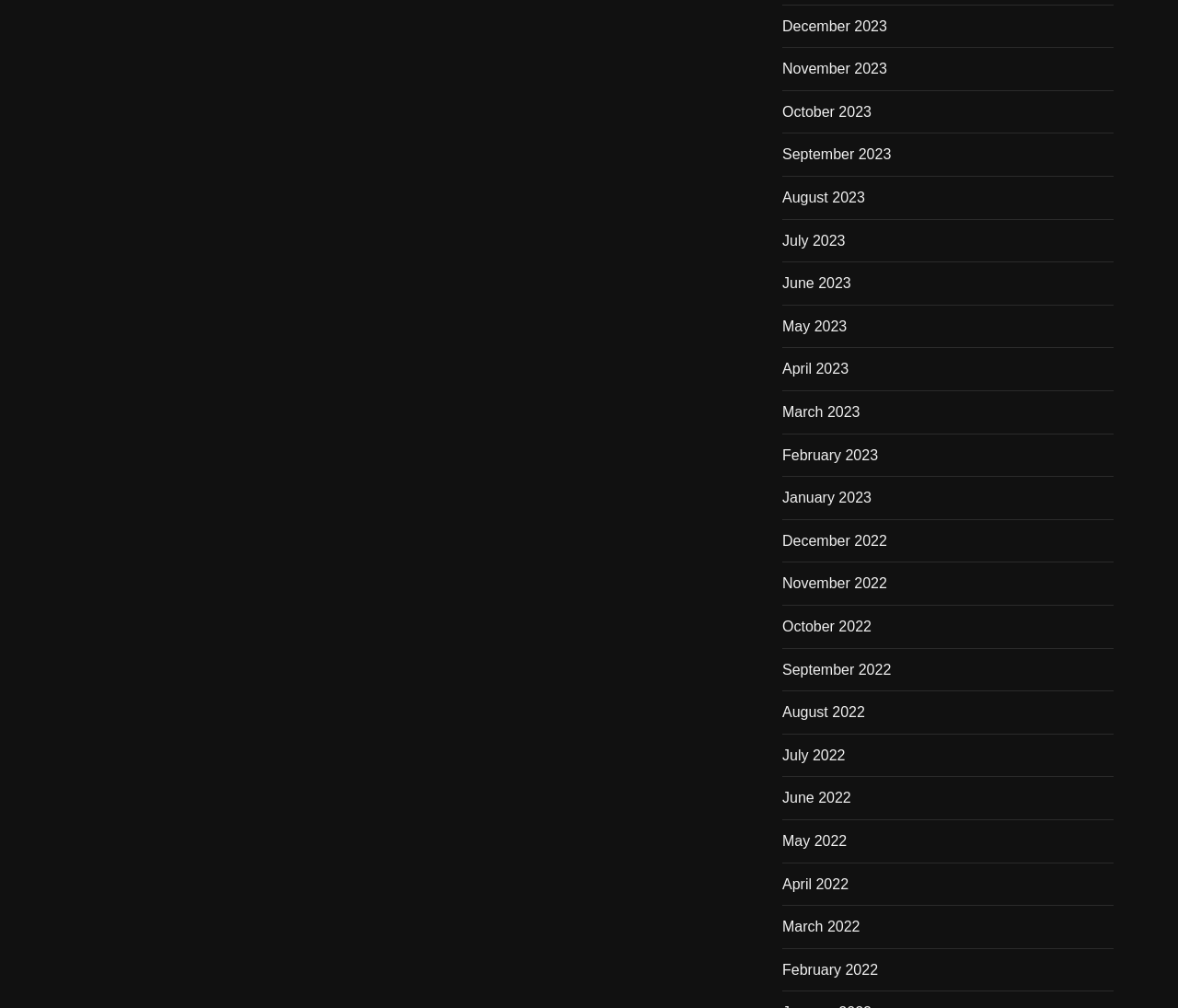Find the bounding box coordinates of the UI element according to this description: "March 2023".

[0.664, 0.397, 0.73, 0.421]